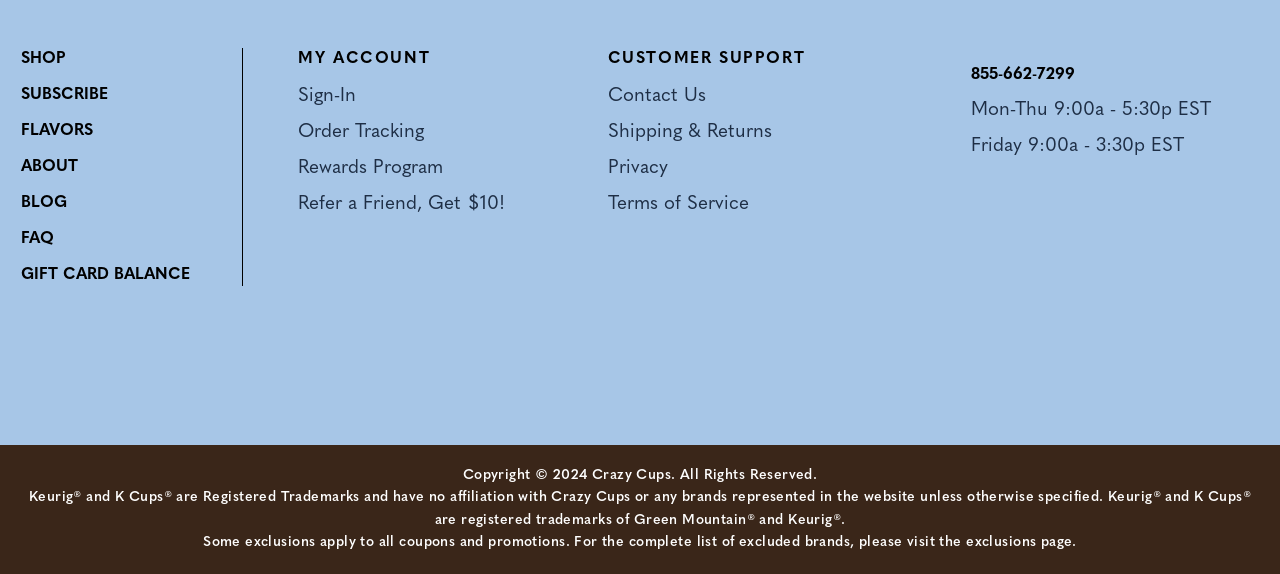What is the phone number for customer support?
Examine the image and provide an in-depth answer to the question.

I found the phone number for customer support by looking at the article section with a bounding box coordinate of [0.75, 0.083, 0.992, 0.299], which contains the link '855-662-7299'.